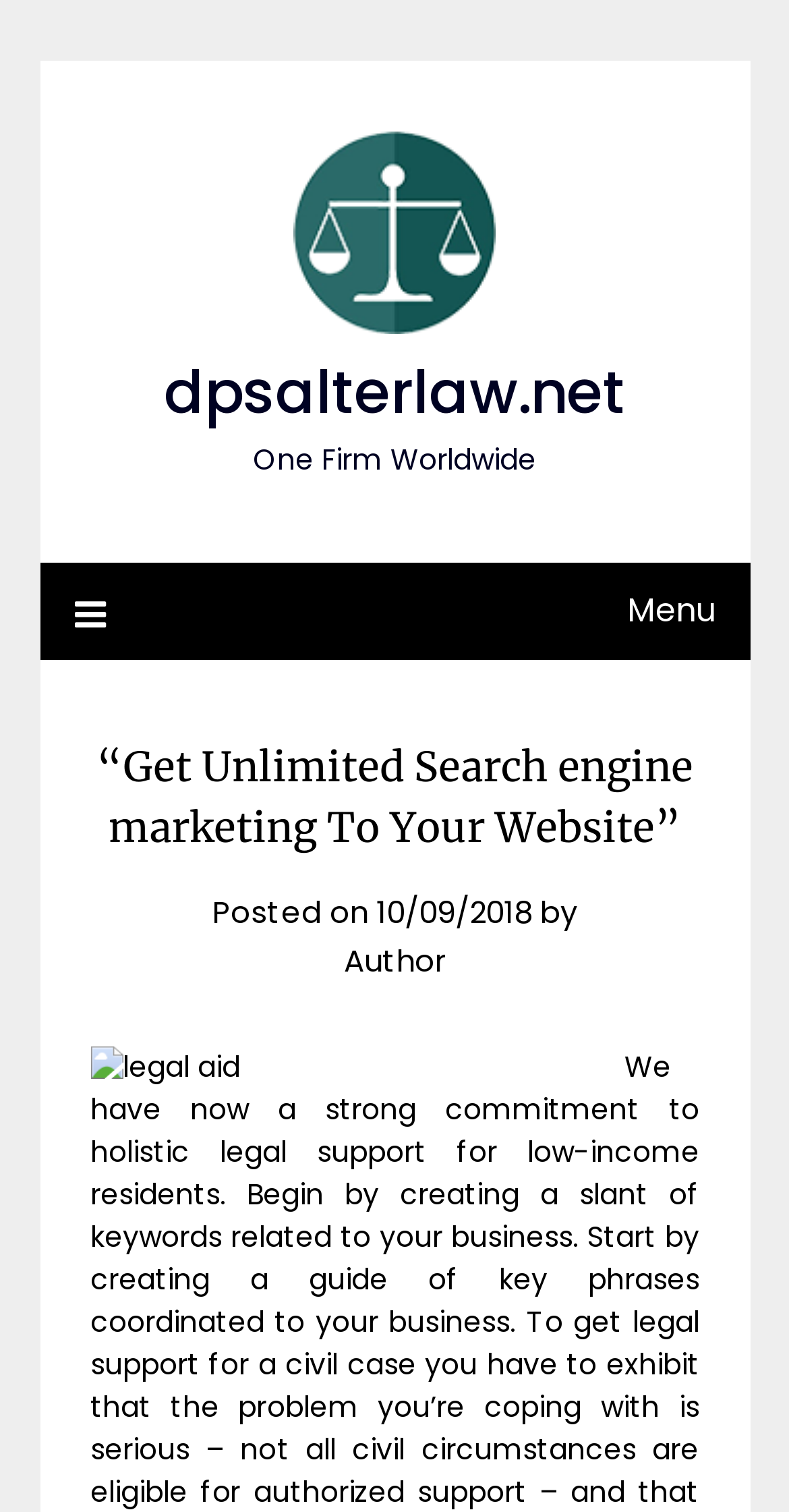What is the theme of the image on the webpage?
Kindly give a detailed and elaborate answer to the question.

The theme of the image on the webpage can be found in the image element that says 'legal aid', which is located below the heading '“Get Unlimited Search engine marketing To Your Website”'.